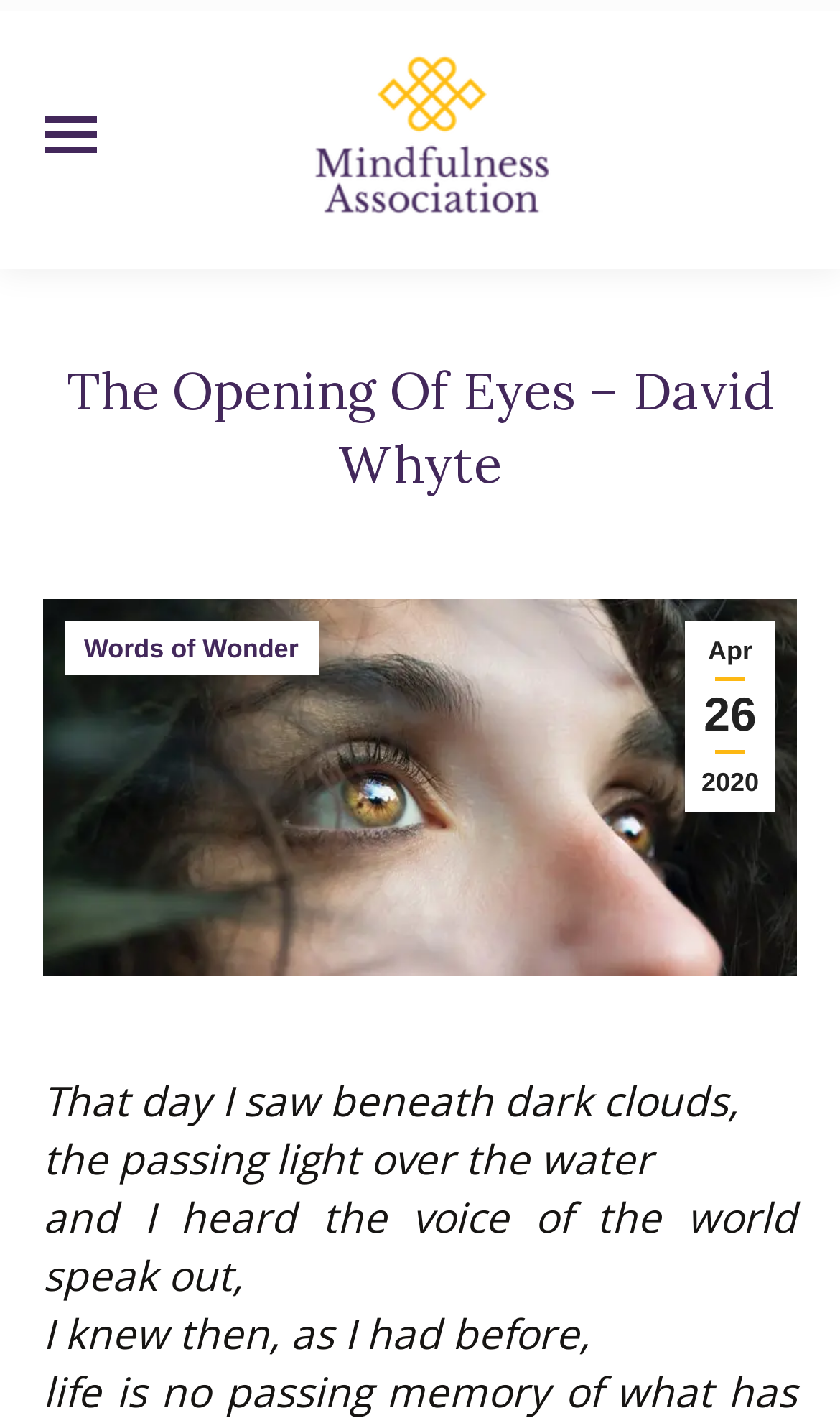Locate the bounding box coordinates for the element described below: "Bathroom Remodeling". The coordinates must be four float values between 0 and 1, formatted as [left, top, right, bottom].

None